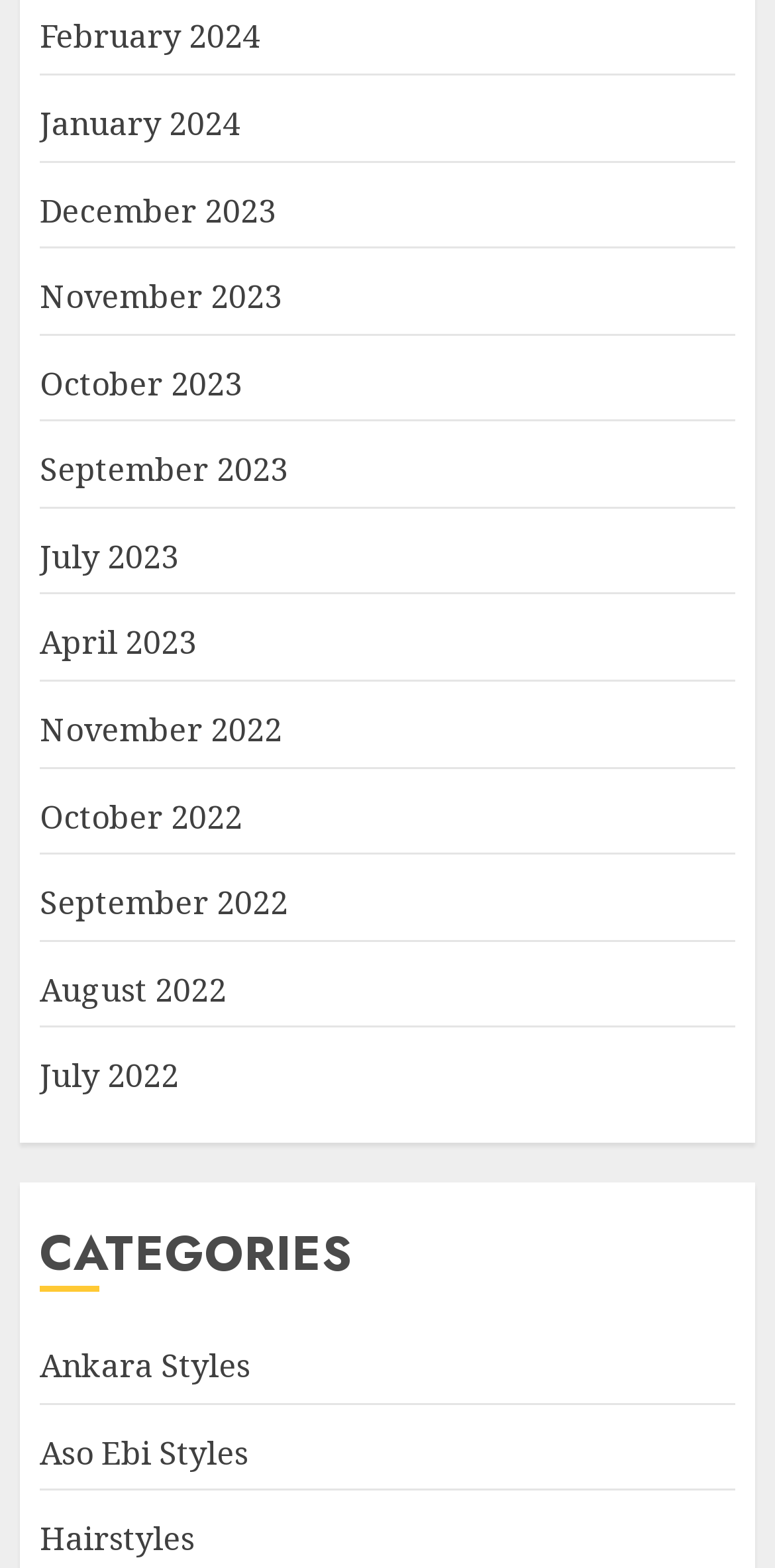How many categories are listed?
Please provide a single word or phrase as the answer based on the screenshot.

3